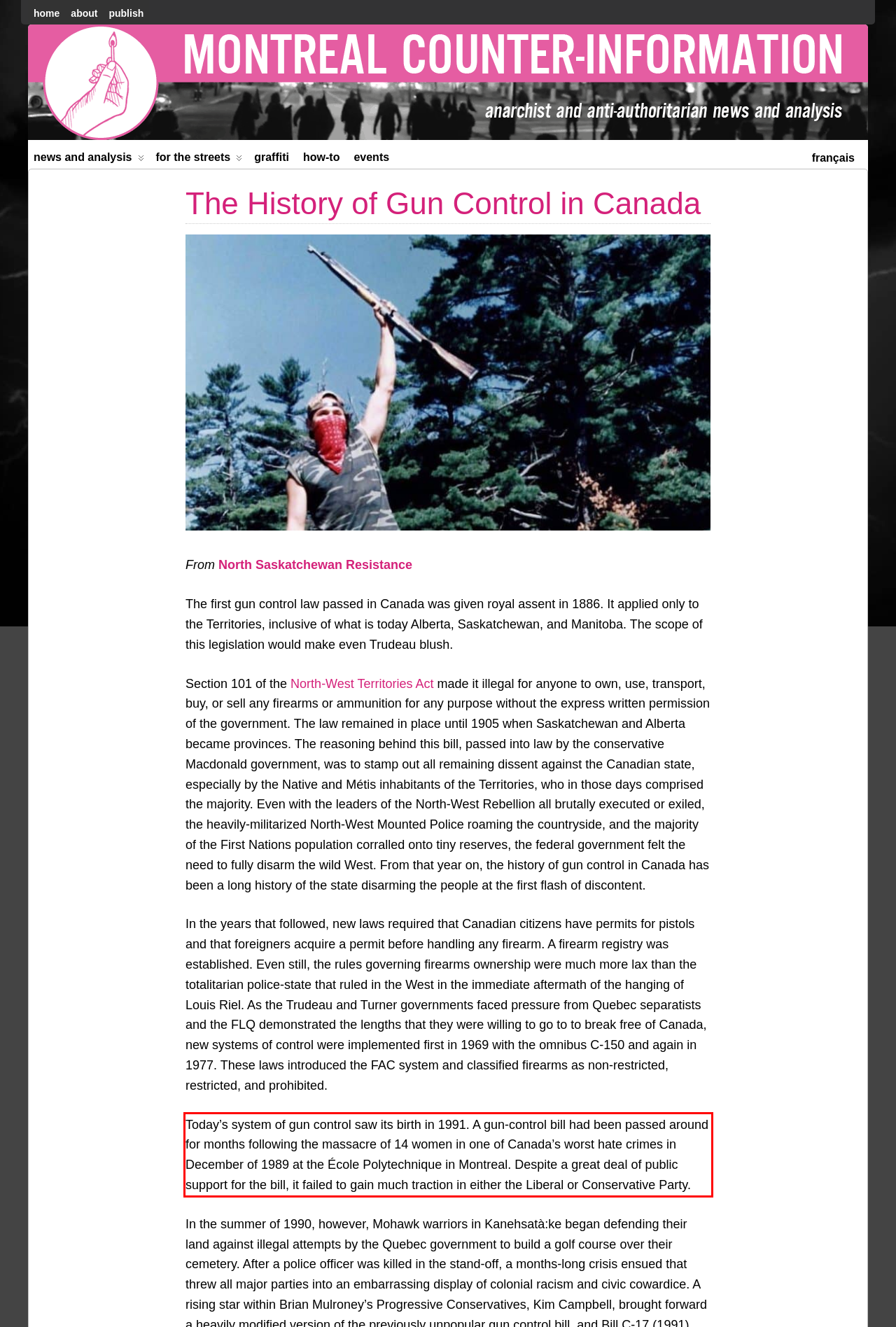Using the provided screenshot of a webpage, recognize and generate the text found within the red rectangle bounding box.

Today’s system of gun control saw its birth in 1991. A gun-control bill had been passed around for months following the massacre of 14 women in one of Canada’s worst hate crimes in December of 1989 at the École Polytechnique in Montreal. Despite a great deal of public support for the bill, it failed to gain much traction in either the Liberal or Conservative Party.